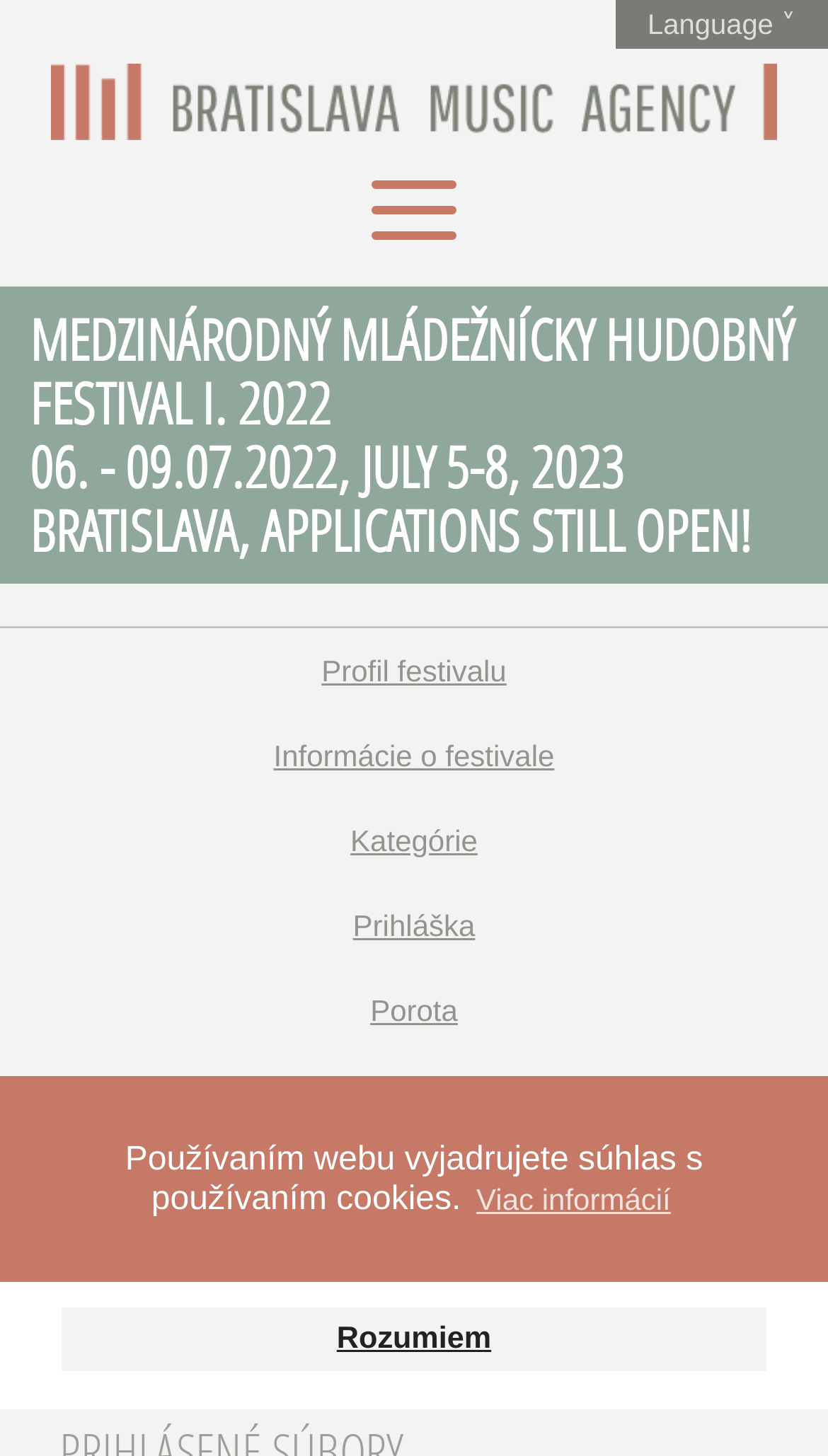Determine the bounding box coordinates of the clickable region to carry out the instruction: "apply to the festival".

[0.036, 0.606, 0.964, 0.664]